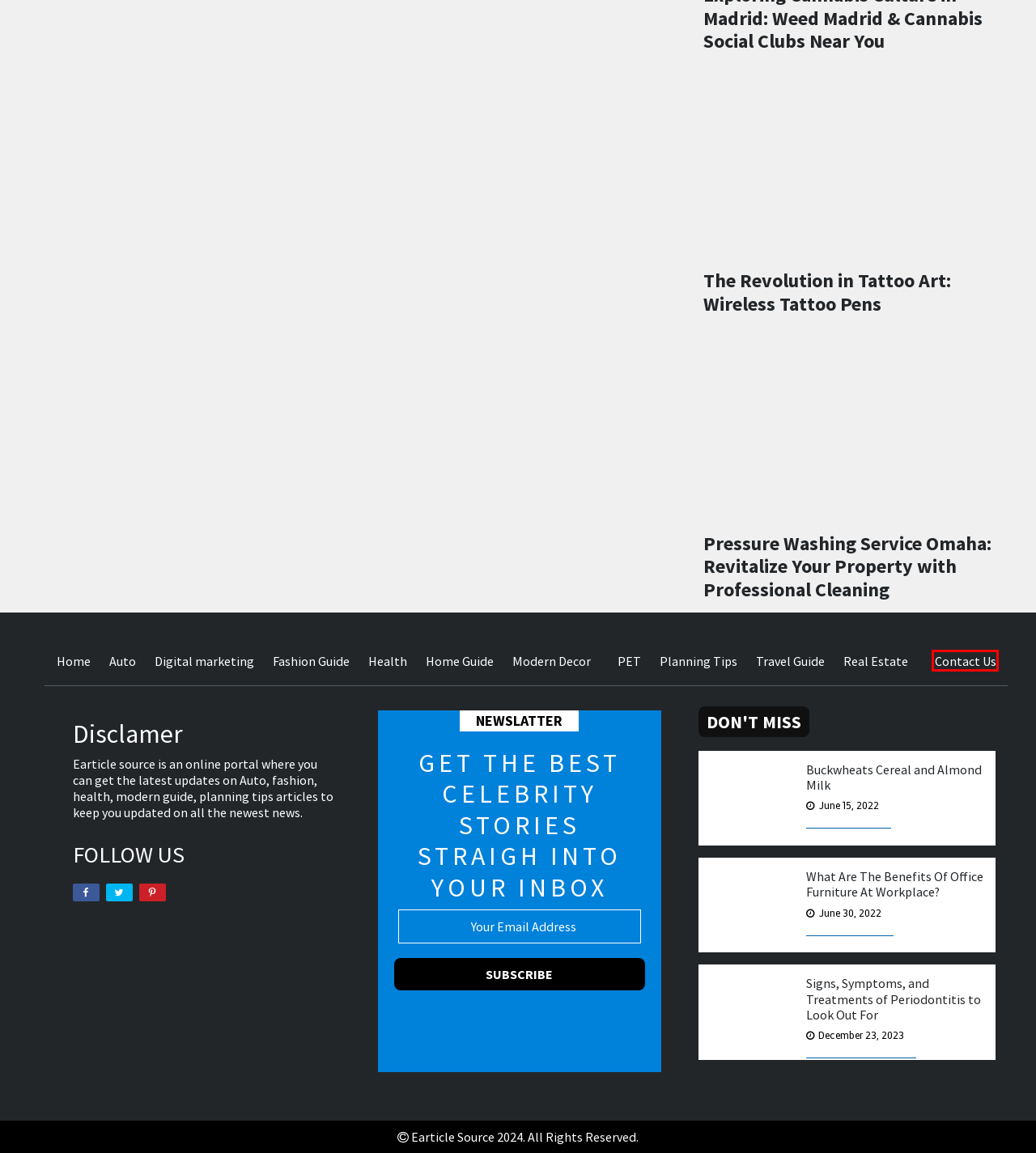Given a screenshot of a webpage with a red bounding box around an element, choose the most appropriate webpage description for the new page displayed after clicking the element within the bounding box. Here are the candidates:
A. Buckwheats Cereal and Almond Milk
B. Contact Us
C. Pressure Washing Service Omaha: Revitalize Your Property with Professional Cleaning
D. The Revolution in Tattoo Art: Wireless Tattoo Pens
E. Auto Blogs Online | Latest Articles on Auto Topics - Earticle Source
F. Recognizing Periodontitis Symptoms
G. Online Health Articles | Health Insurance Topics - Earticle Source
H. What Are The Benefits Of Office Furniture At Workplace?

B